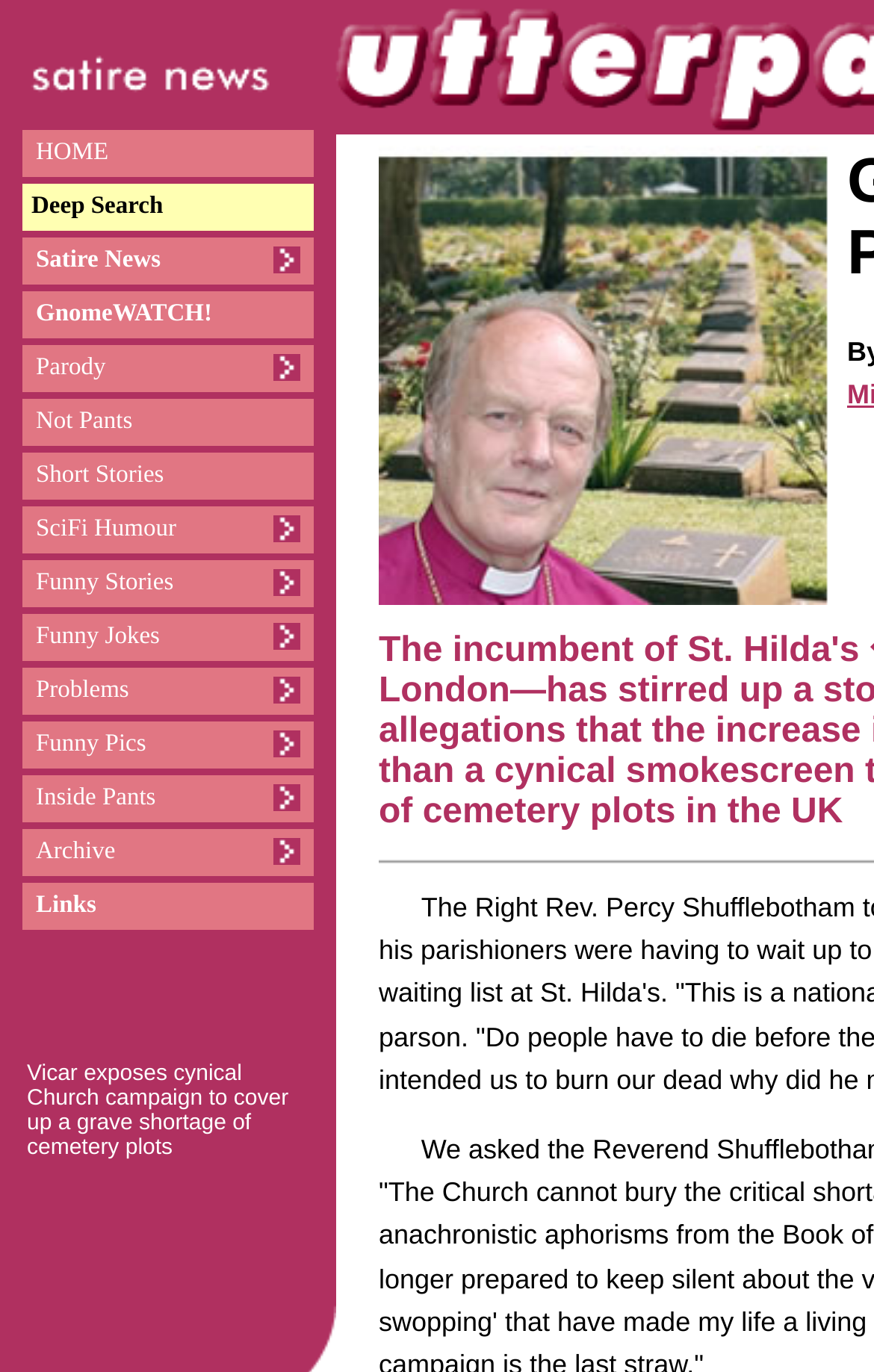Determine the bounding box coordinates of the region to click in order to accomplish the following instruction: "Explore Archive". Provide the coordinates as four float numbers between 0 and 1, specifically [left, top, right, bottom].

[0.041, 0.611, 0.132, 0.63]